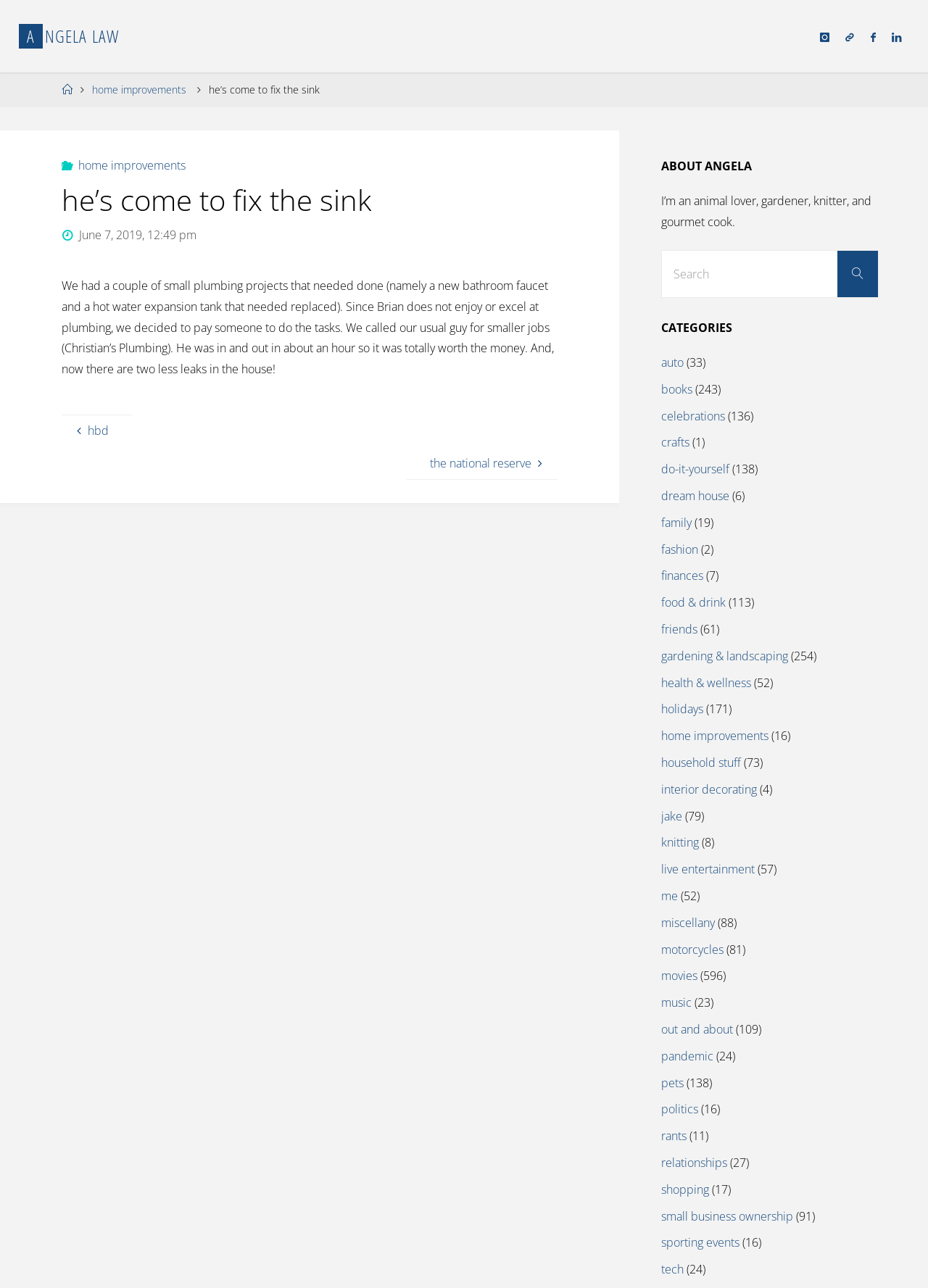Provide a short answer using a single word or phrase for the following question: 
What is the author's hobby?

knitting